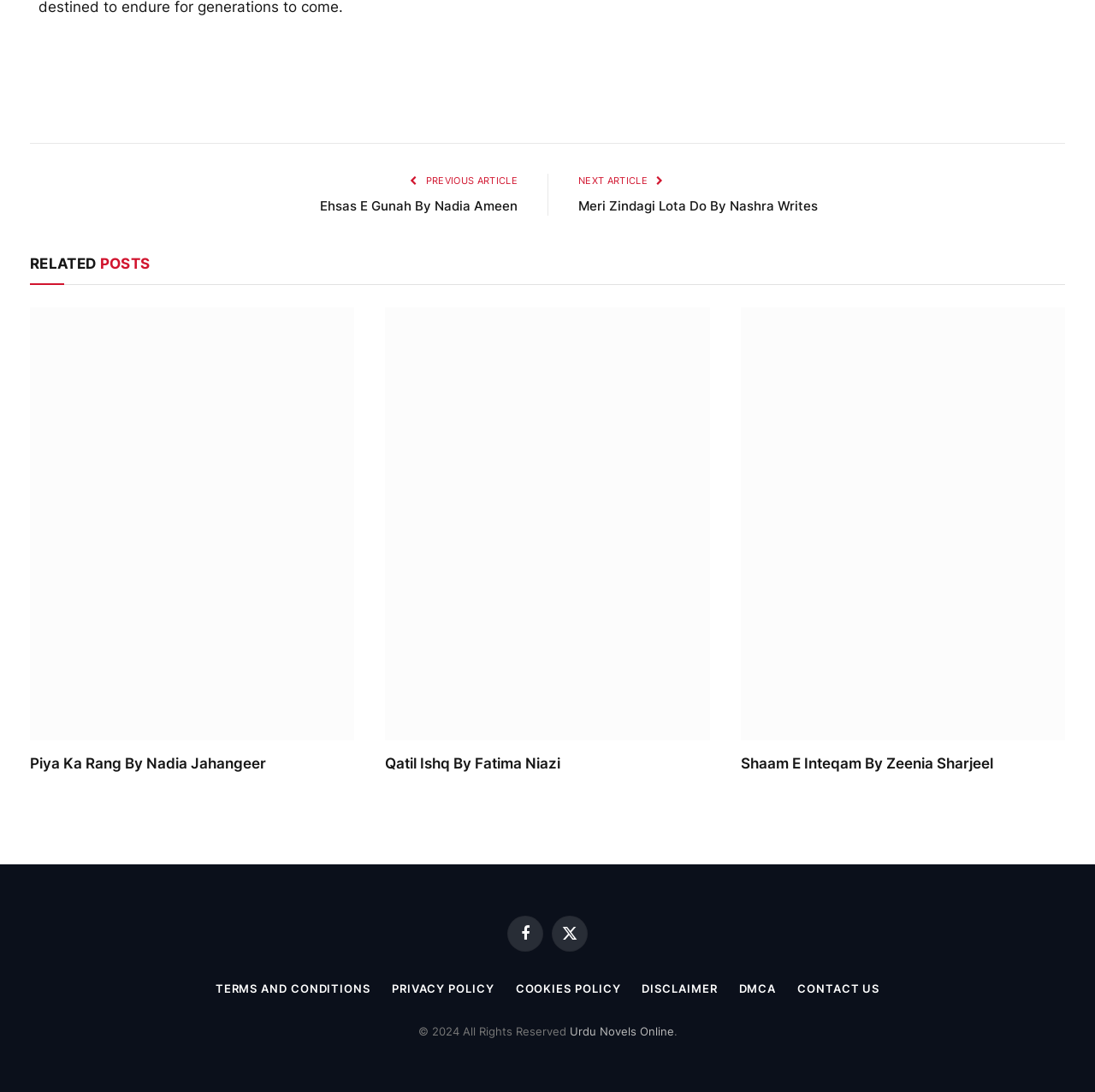Identify the bounding box coordinates of the area that should be clicked in order to complete the given instruction: "Click on the 'Ehsas E Gunah By Nadia Ameen' link". The bounding box coordinates should be four float numbers between 0 and 1, i.e., [left, top, right, bottom].

[0.292, 0.181, 0.473, 0.196]